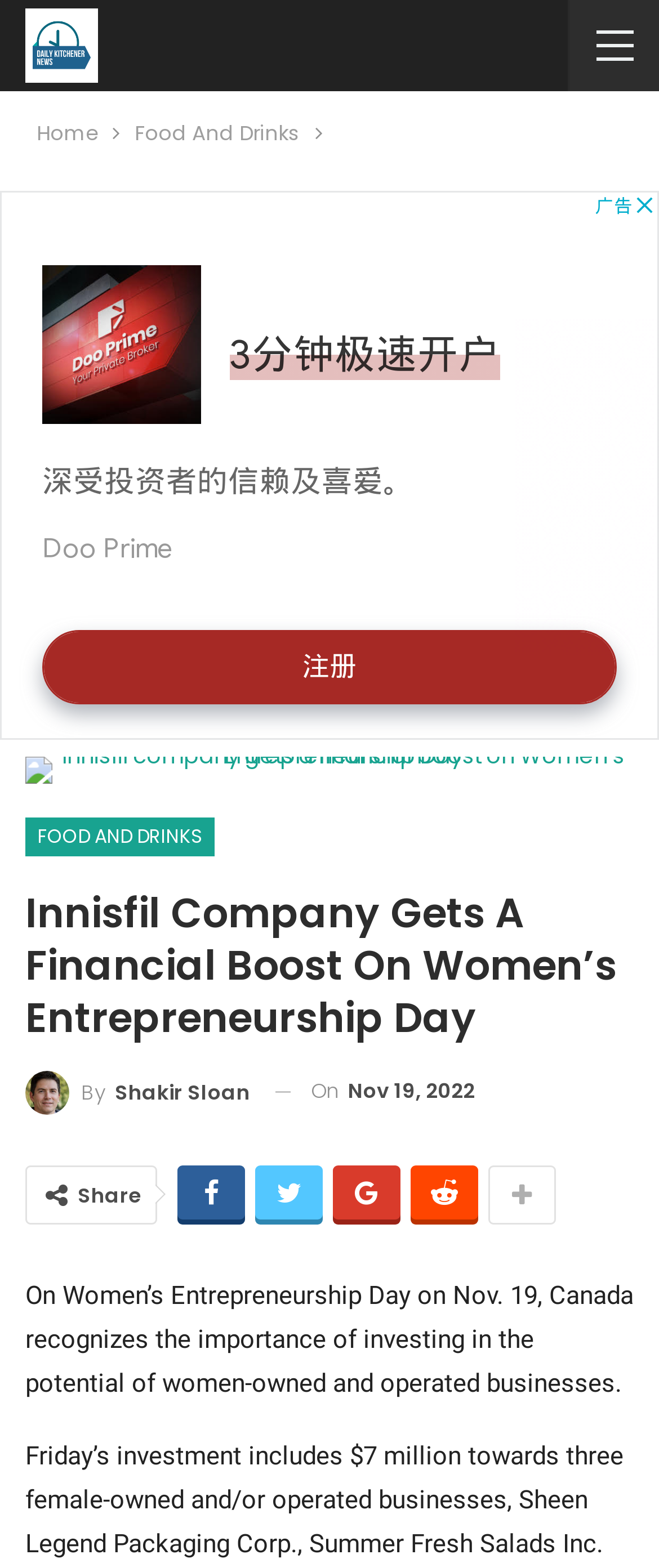Bounding box coordinates are specified in the format (top-left x, top-left y, bottom-right x, bottom-right y). All values are floating point numbers bounded between 0 and 1. Please provide the bounding box coordinate of the region this sentence describes: Food And Drinks

[0.204, 0.073, 0.455, 0.097]